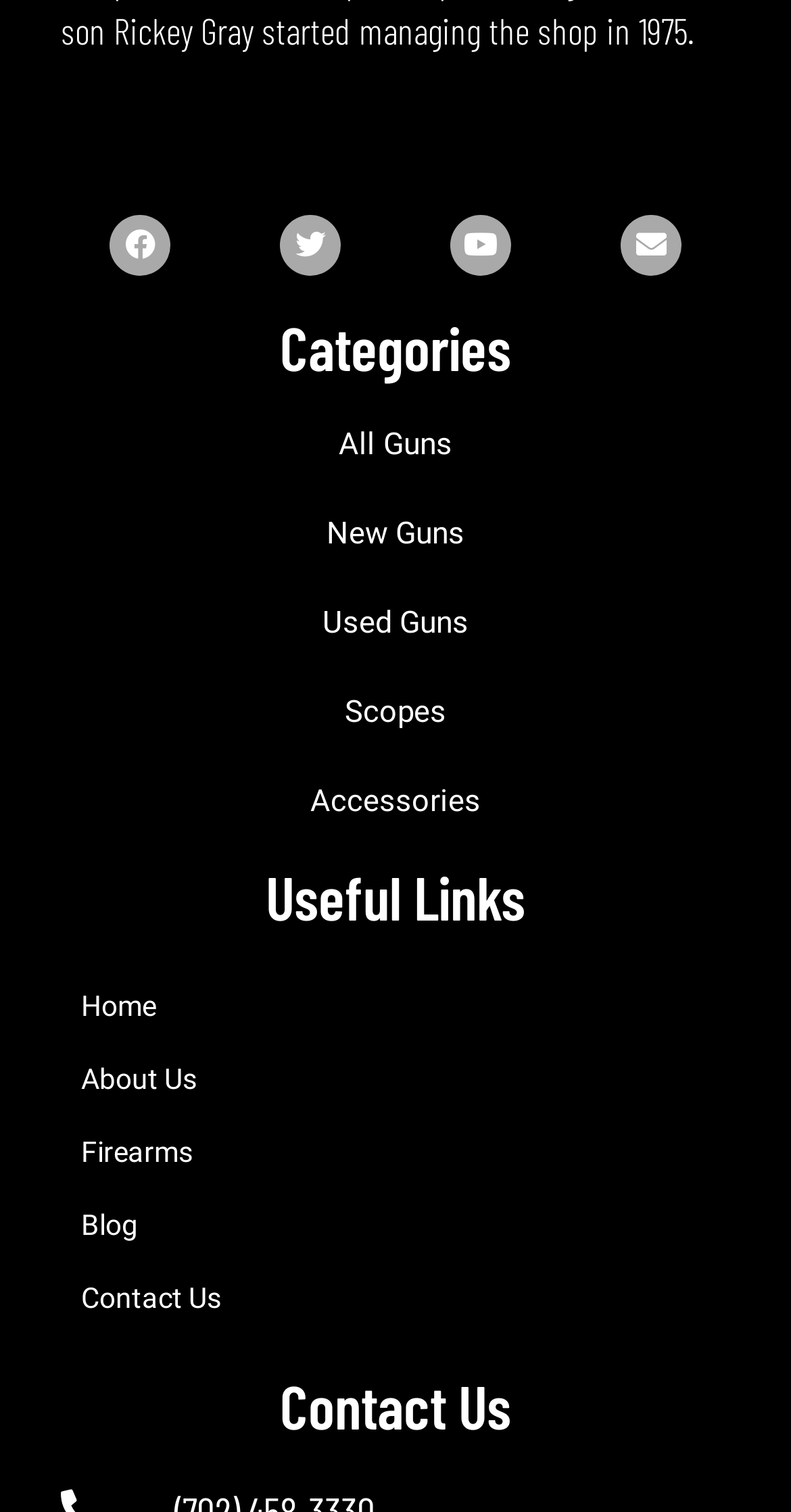Please identify the bounding box coordinates of the element on the webpage that should be clicked to follow this instruction: "Contact Us". The bounding box coordinates should be given as four float numbers between 0 and 1, formatted as [left, top, right, bottom].

[0.077, 0.909, 0.923, 0.951]